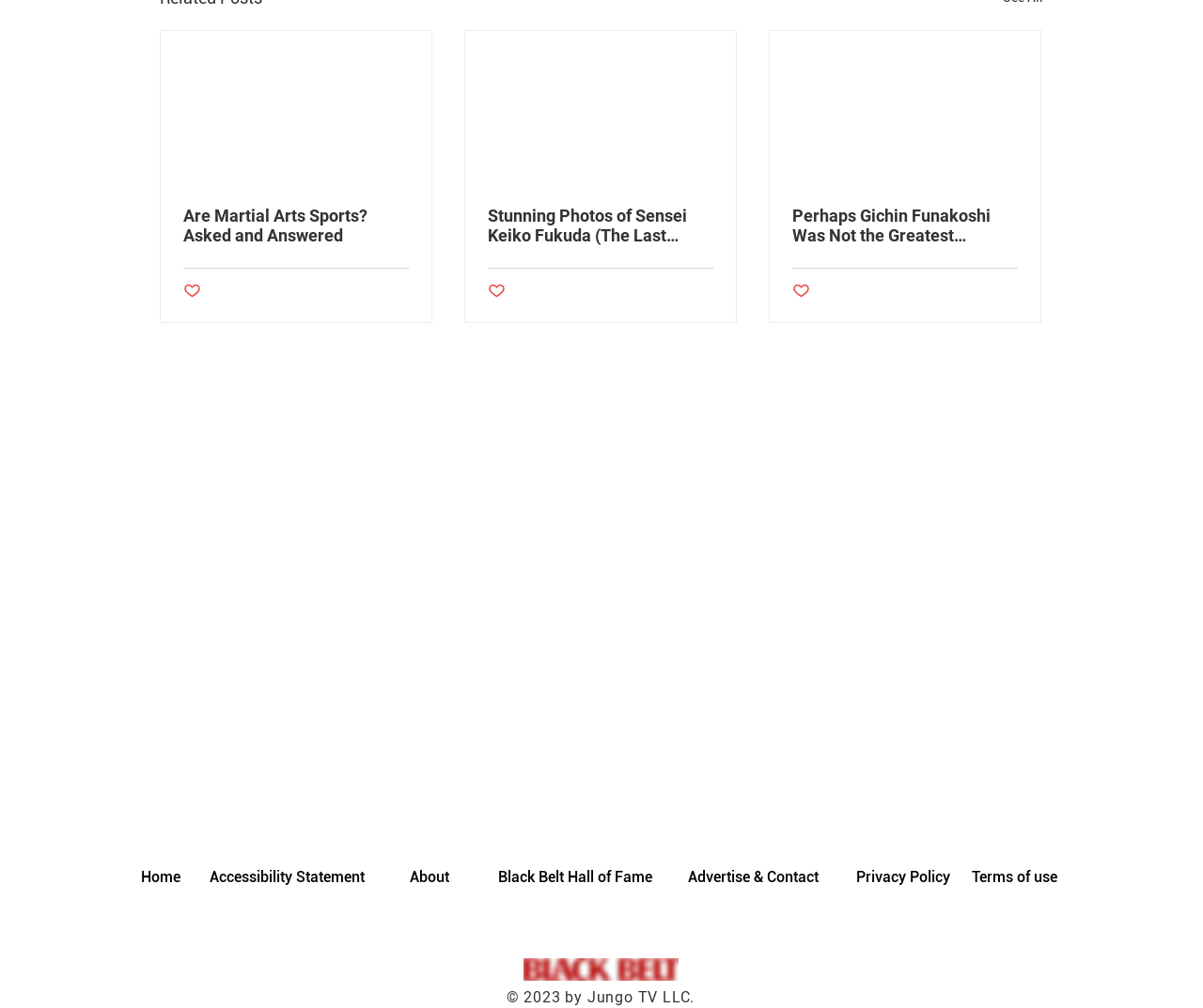Predict the bounding box coordinates of the area that should be clicked to accomplish the following instruction: "Click on the 'Are Martial Arts Sports? Asked and Answered' article". The bounding box coordinates should consist of four float numbers between 0 and 1, i.e., [left, top, right, bottom].

[0.152, 0.204, 0.34, 0.243]